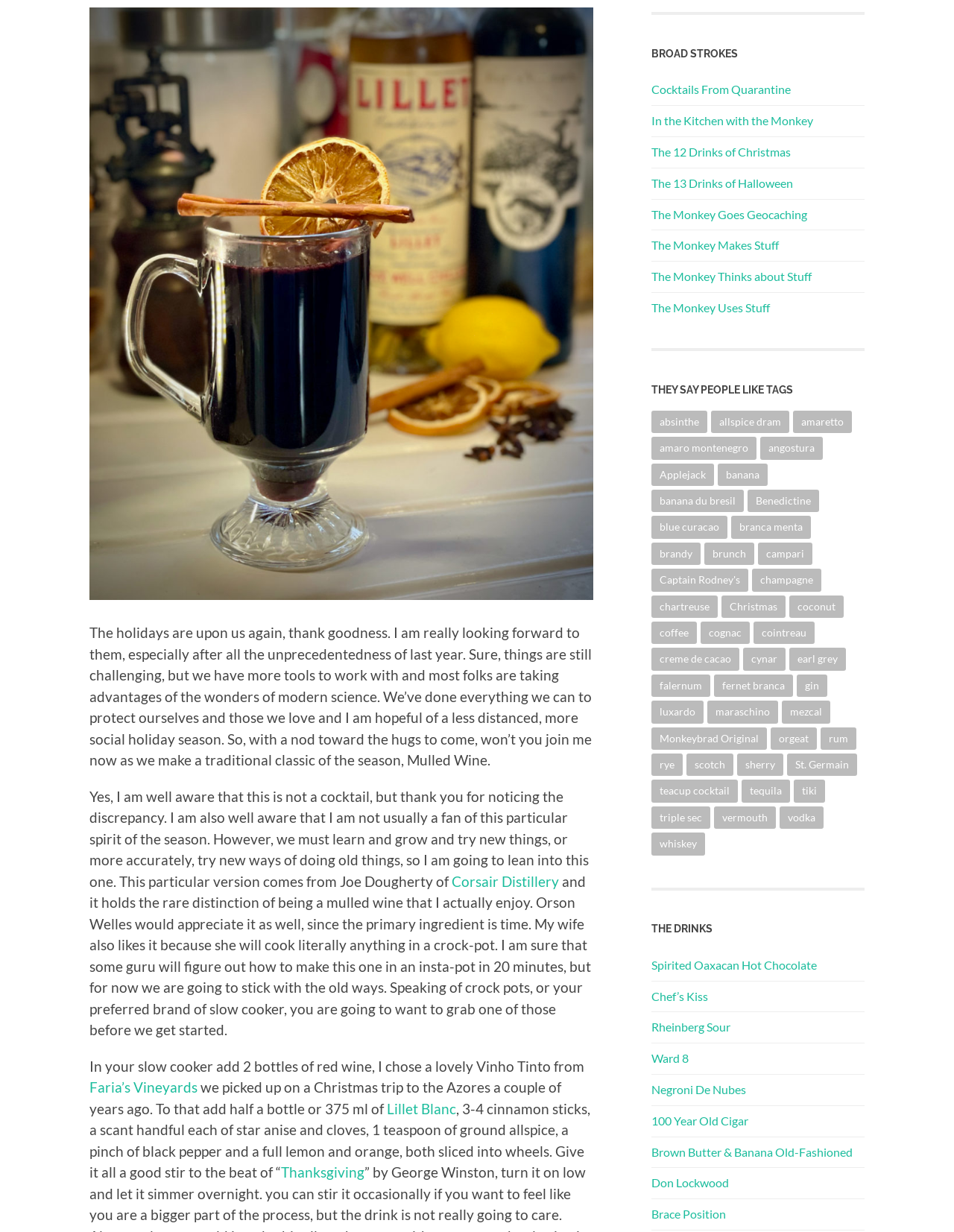Identify the bounding box of the UI element that matches this description: "rye".

[0.683, 0.612, 0.716, 0.63]